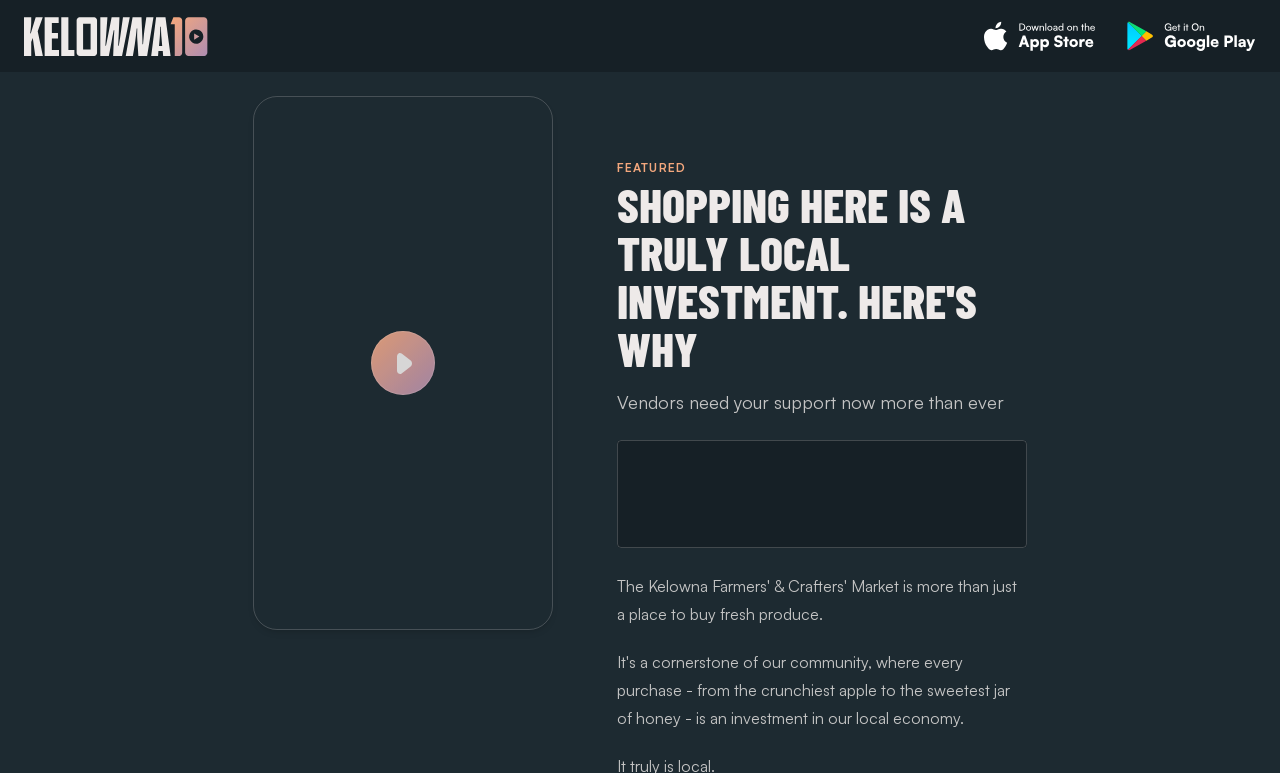How many images are on this webpage?
Observe the image and answer the question with a one-word or short phrase response.

4